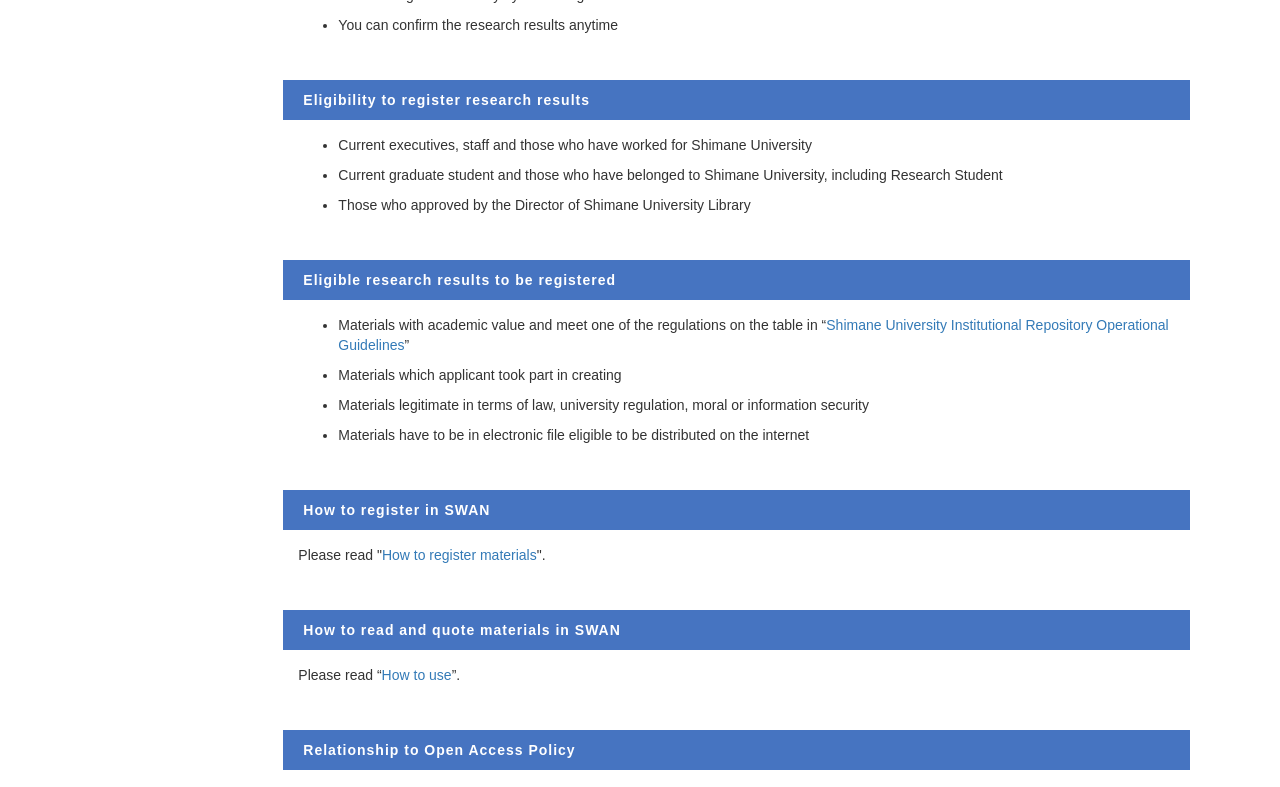Determine the bounding box for the HTML element described here: "How to use". The coordinates should be given as [left, top, right, bottom] with each number being a float between 0 and 1.

[0.298, 0.847, 0.353, 0.867]